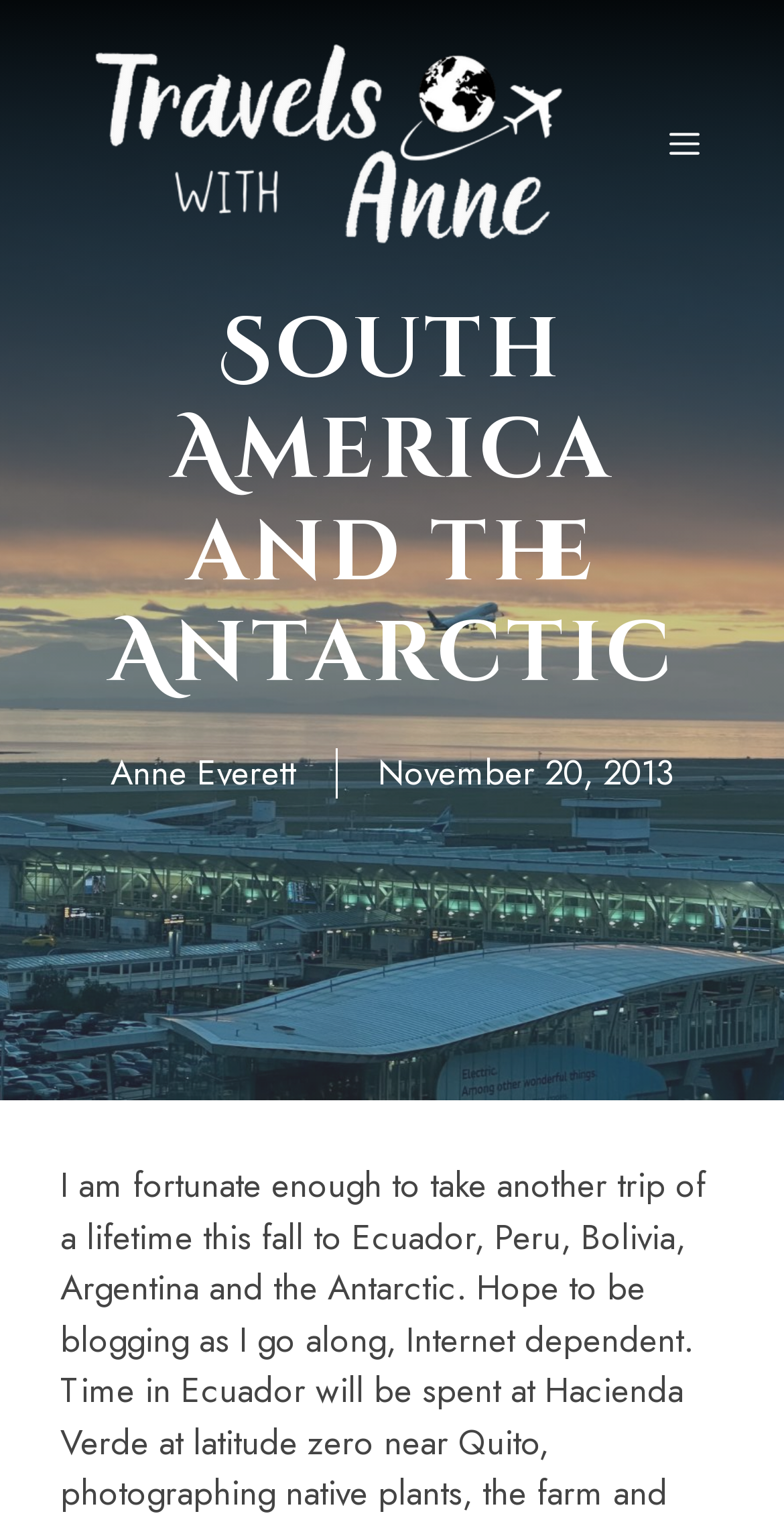Determine the bounding box coordinates of the UI element described below. Use the format (top-left x, top-left y, bottom-right x, bottom-right y) with floating point numbers between 0 and 1: alt="Travels With Anne"

[0.077, 0.077, 0.744, 0.108]